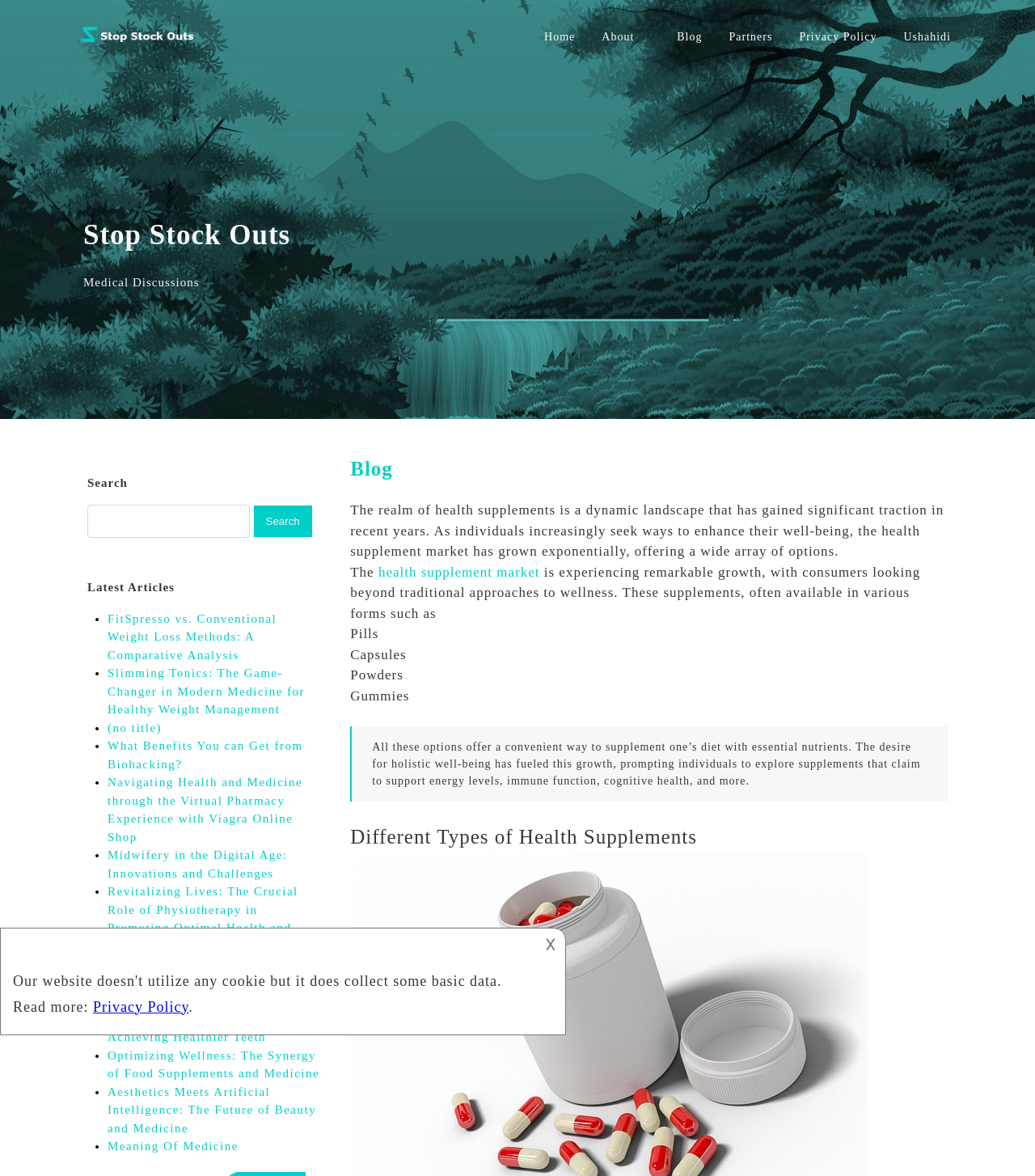Locate the bounding box coordinates of the clickable element to fulfill the following instruction: "Click the 'Home' link". Provide the coordinates as four float numbers between 0 and 1 in the format [left, top, right, bottom].

[0.515, 0.017, 0.567, 0.045]